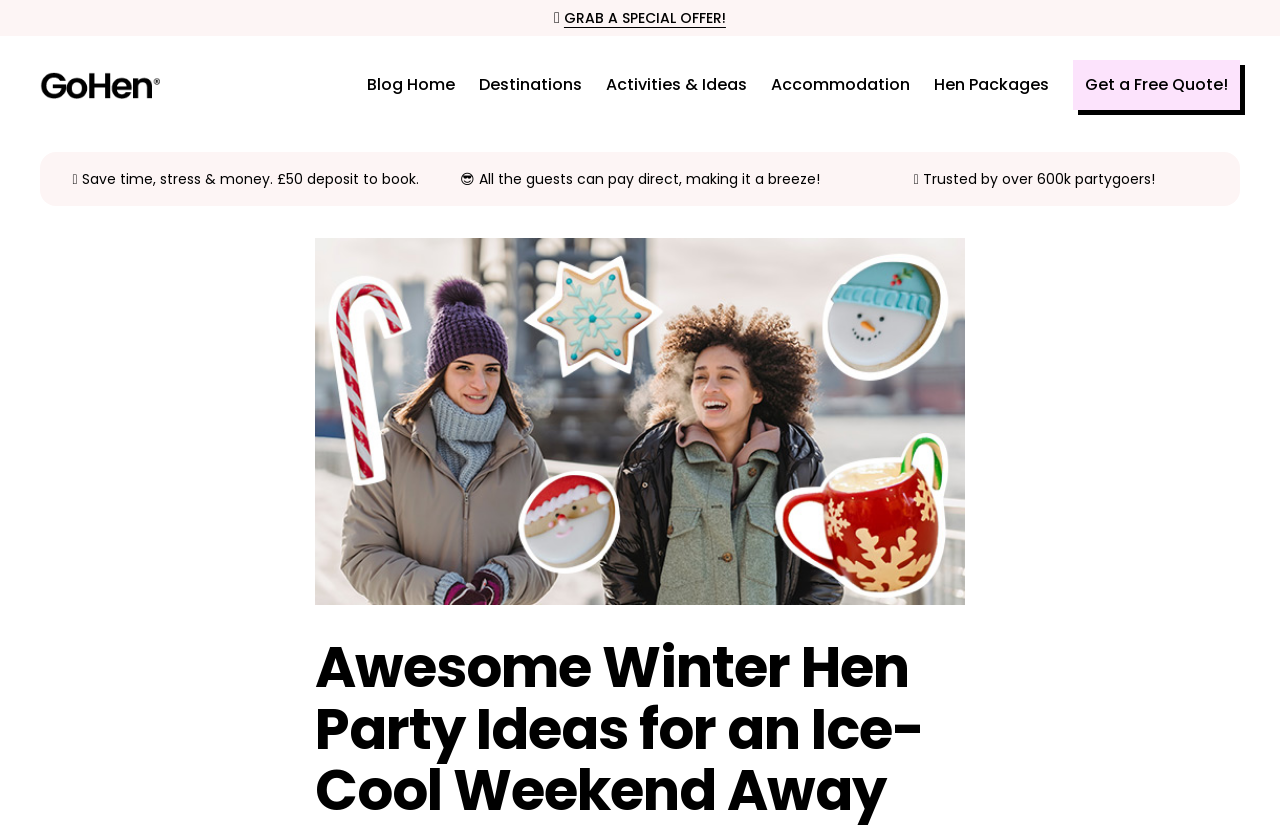Offer a meticulous description of the webpage's structure and content.

This webpage is about winter hen party ideas, with a focus on planning an ice-cool bridal send-off. At the top left, there is a logo of GoHen, which is a clickable link. To the right of the logo, there is a navigation menu with links to various sections, including Blog Home, Destinations, Activities & Ideas, Accommodation, Hen Packages, and Get a Free Quote!.

Below the navigation menu, there are three short paragraphs of text, each with an emoji at the beginning. The first paragraph is about saving time, stress, and money with a £50 deposit to book. The second paragraph mentions that all guests can pay directly, making it easy to manage. The third paragraph highlights that the website is trusted by over 600,000 partygoers.

To the right of these paragraphs, there is a large image of a winter hen party, which takes up most of the right side of the page. Above the image, there is a heading that reads "Awesome Winter Hen Party Ideas for an Ice-Cool Weekend Away". At the very top of the page, there is a call-to-action link that says "GRAB A SPECIAL OFFER!" and a small fire emoji.